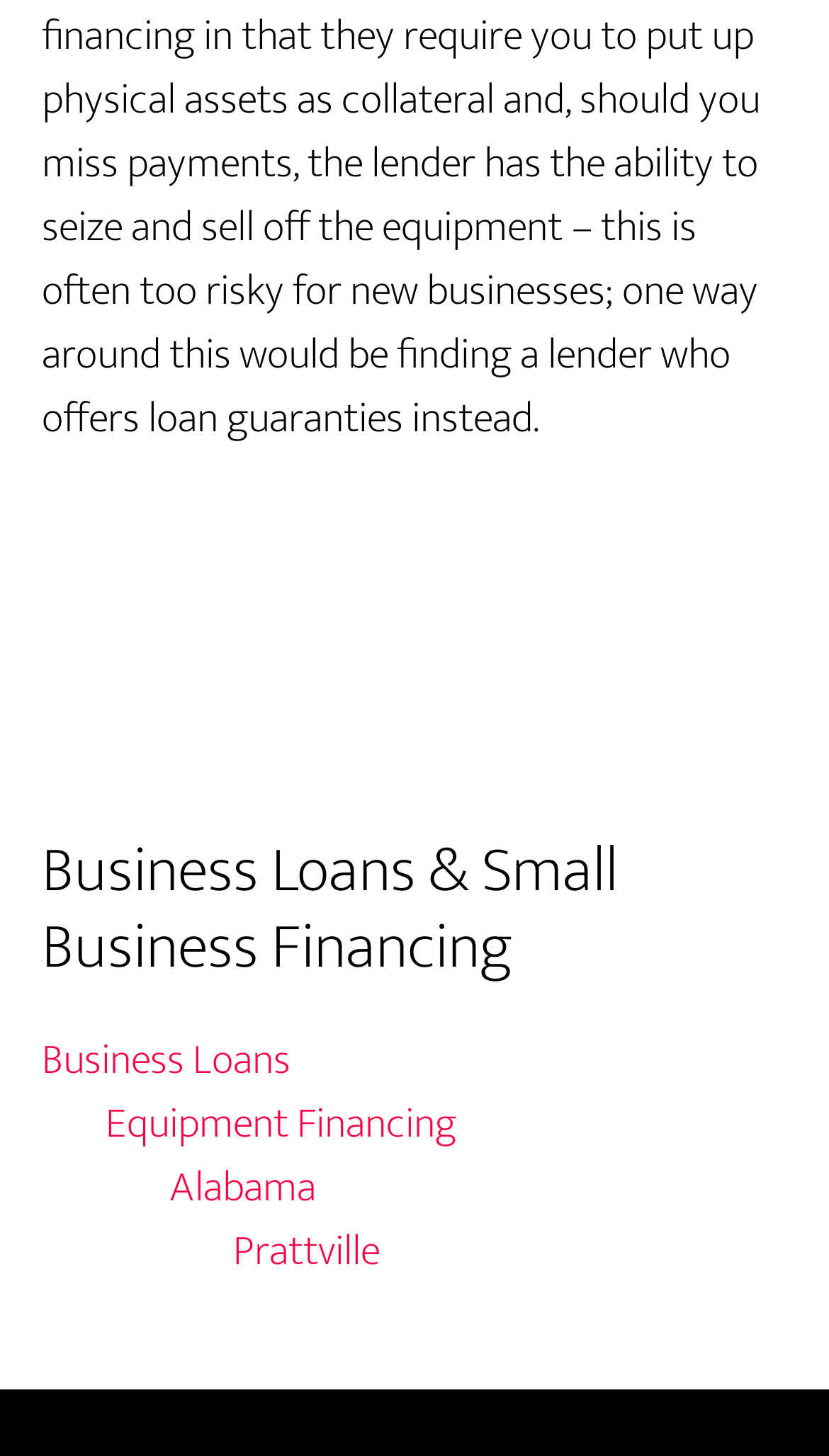Refer to the image and offer a detailed explanation in response to the question: What is the last location listed in the Primary Sidebar?

I examined the link elements within the Primary Sidebar section and found that the last location listed is 'Prattville'.